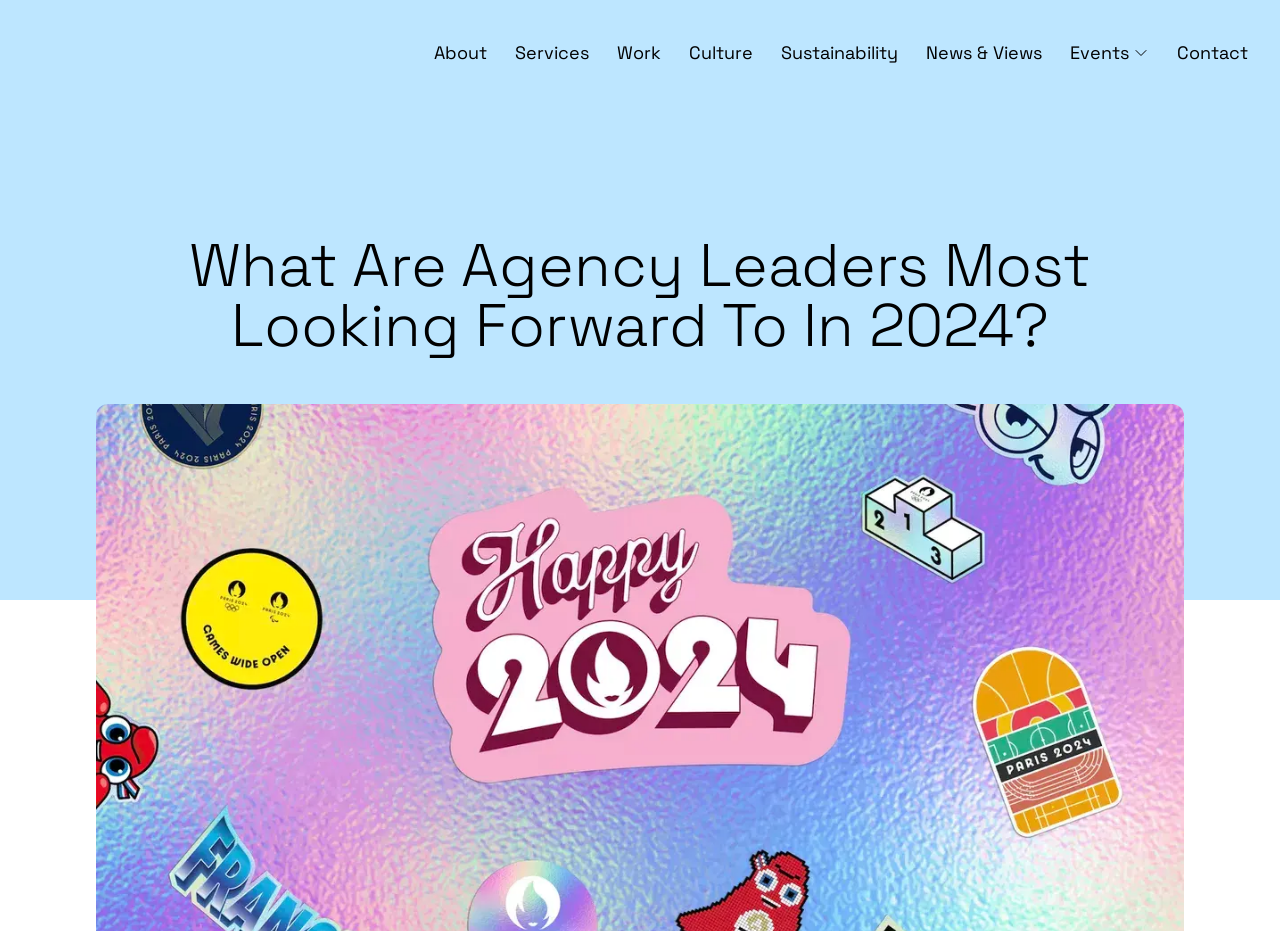Please find the bounding box coordinates of the section that needs to be clicked to achieve this instruction: "explore events".

[0.836, 0.042, 0.898, 0.074]